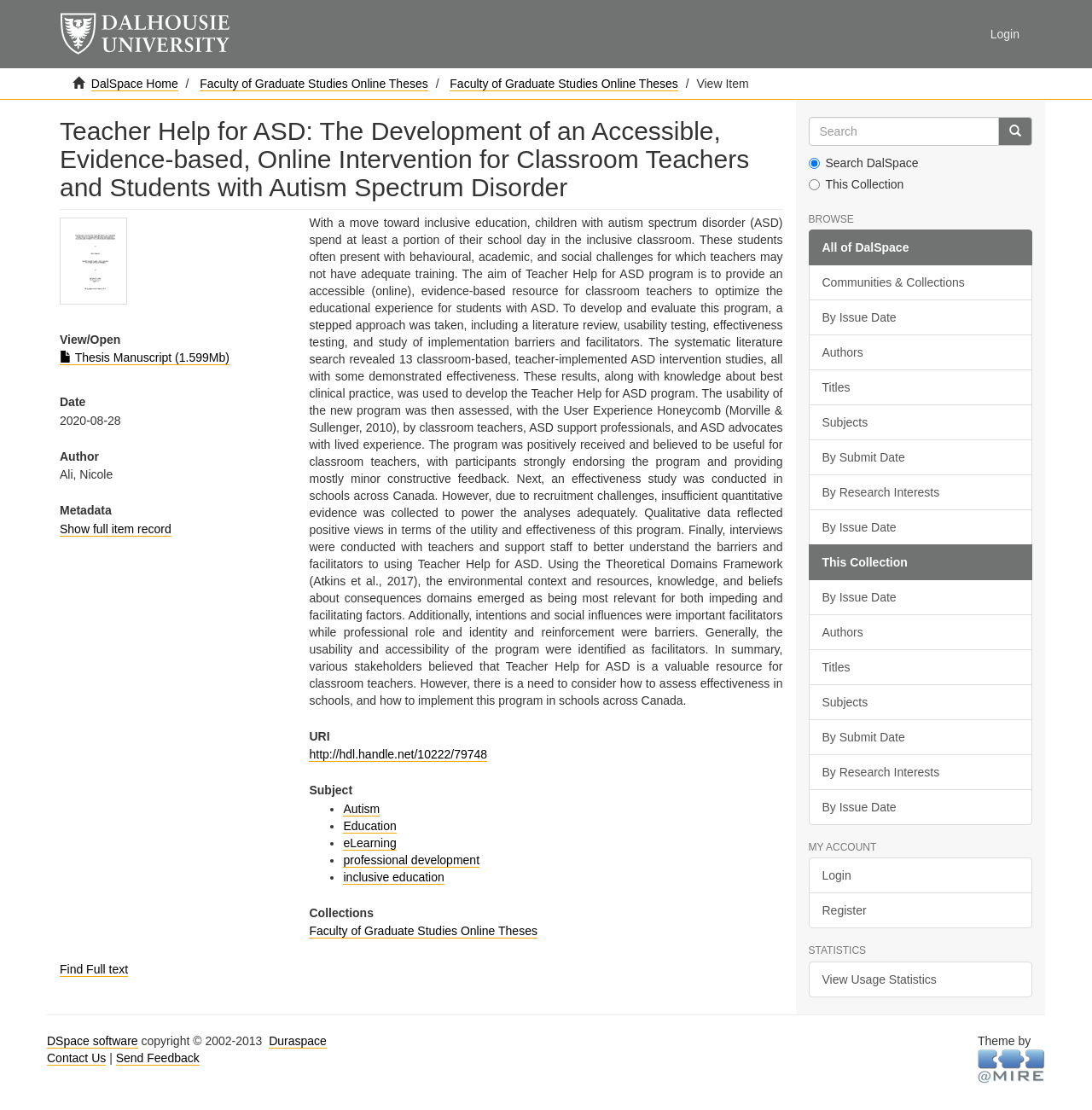Locate the bounding box coordinates of the element I should click to achieve the following instruction: "Browse".

[0.74, 0.193, 0.945, 0.203]